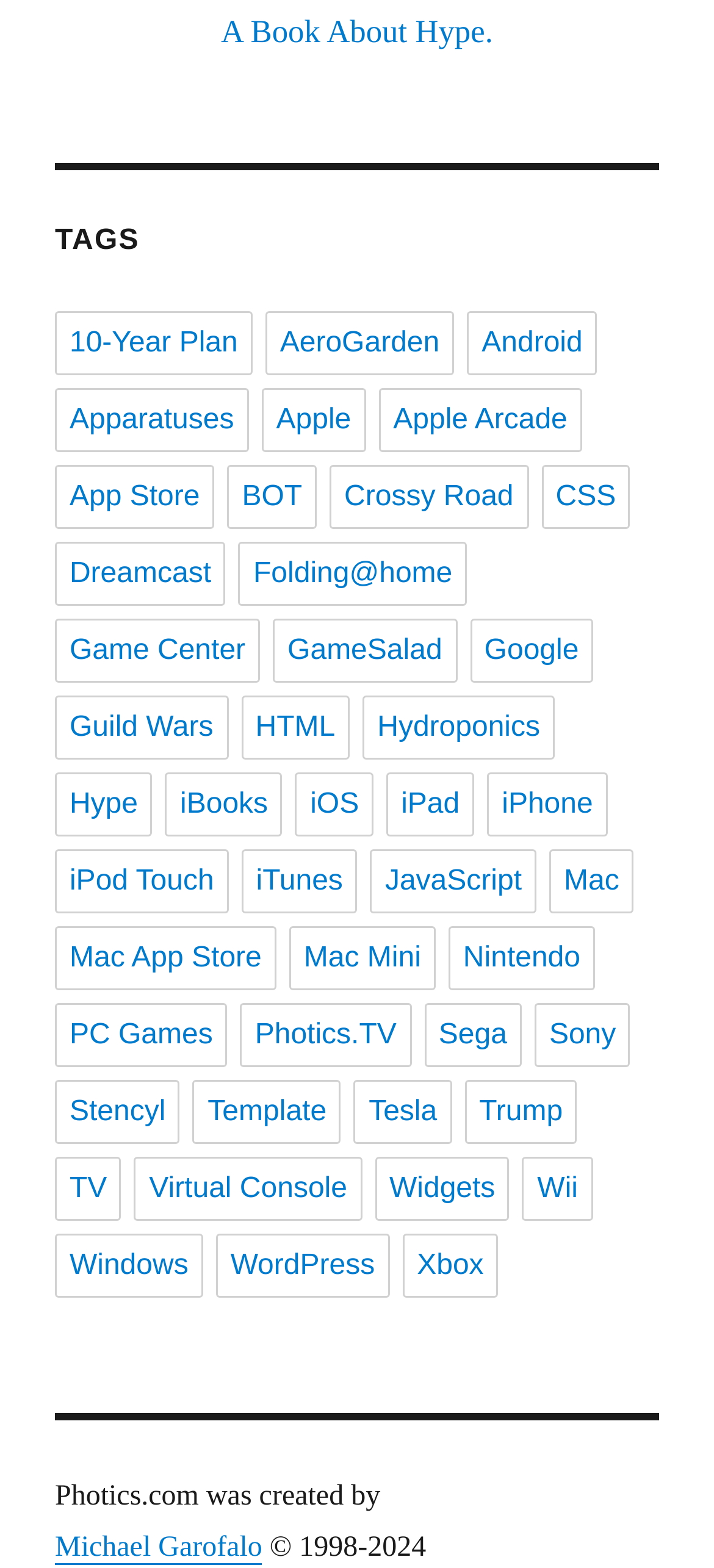How many sections are there on the page?
Analyze the screenshot and provide a detailed answer to the question.

I identified three main sections on the page: the 'Tags' navigation section, the 'Photics.com was created by' section, and the copyright section at the bottom of the page.